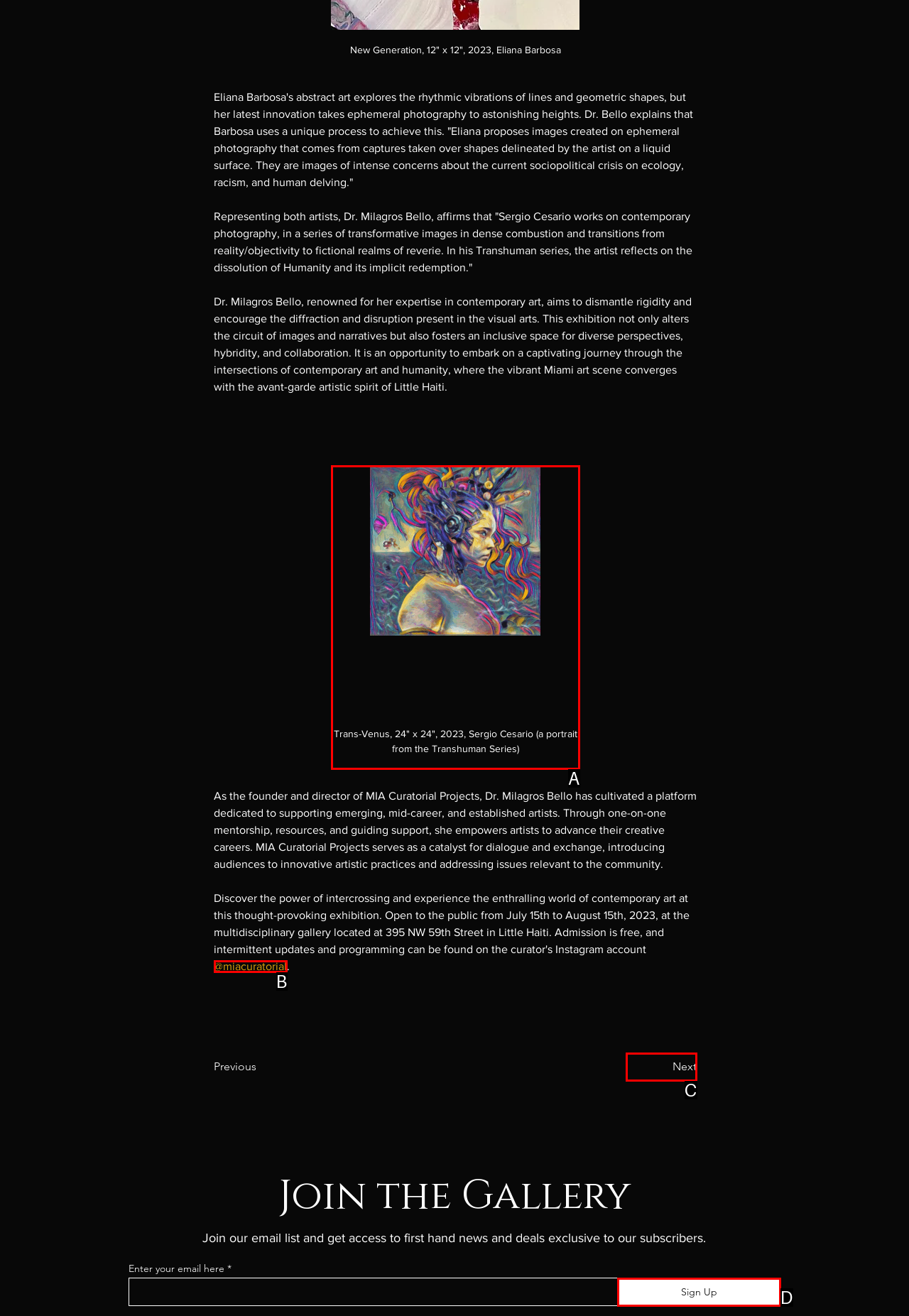Choose the HTML element that aligns with the description: Sign Up. Indicate your choice by stating the letter.

D